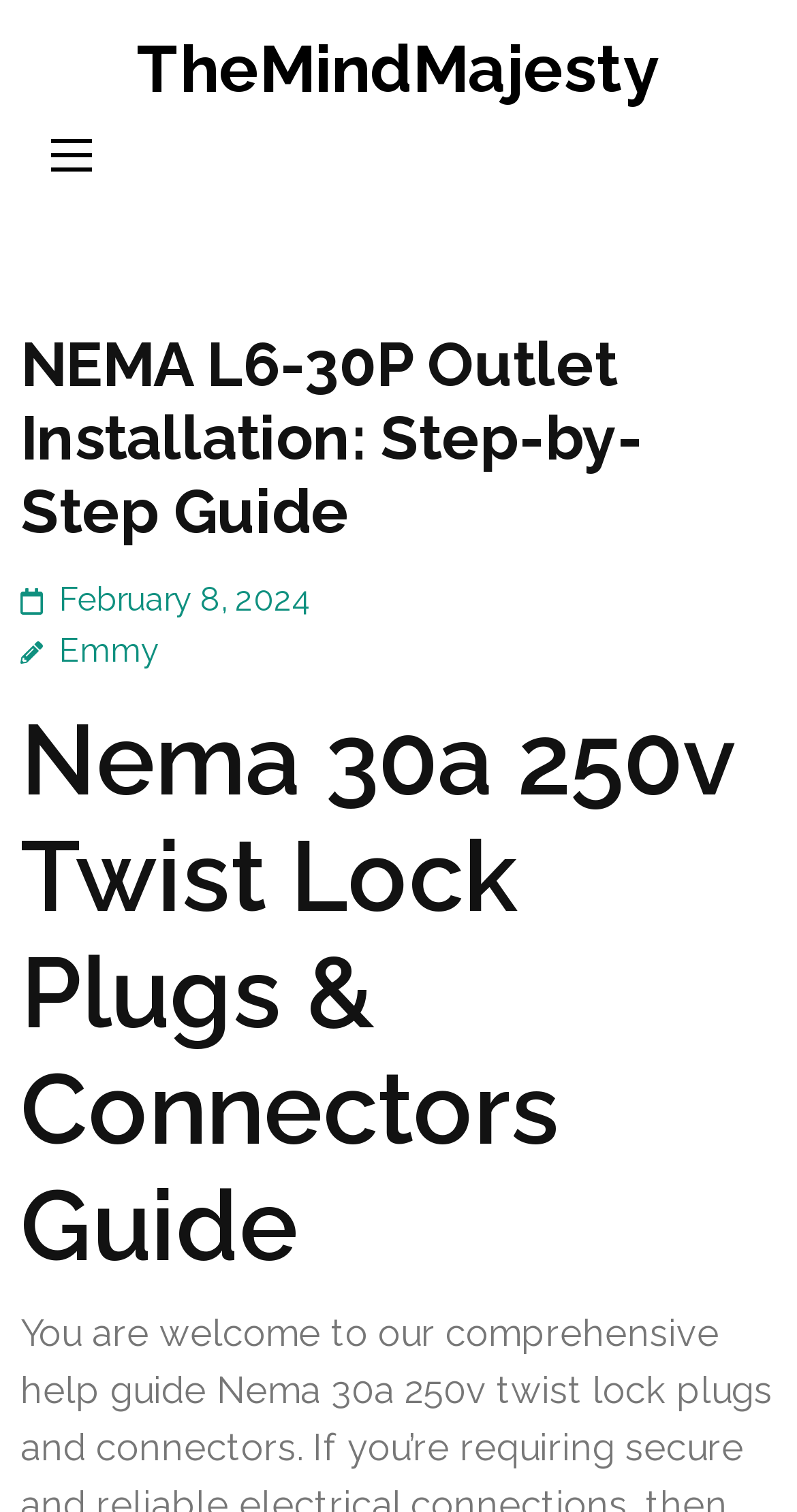What is the related topic discussed in the webpage?
Please answer the question as detailed as possible.

The webpage also discusses a related topic, which is 'Nema 30a 250v Twist Lock Plugs & Connectors Guide', as indicated by the heading below the main heading.